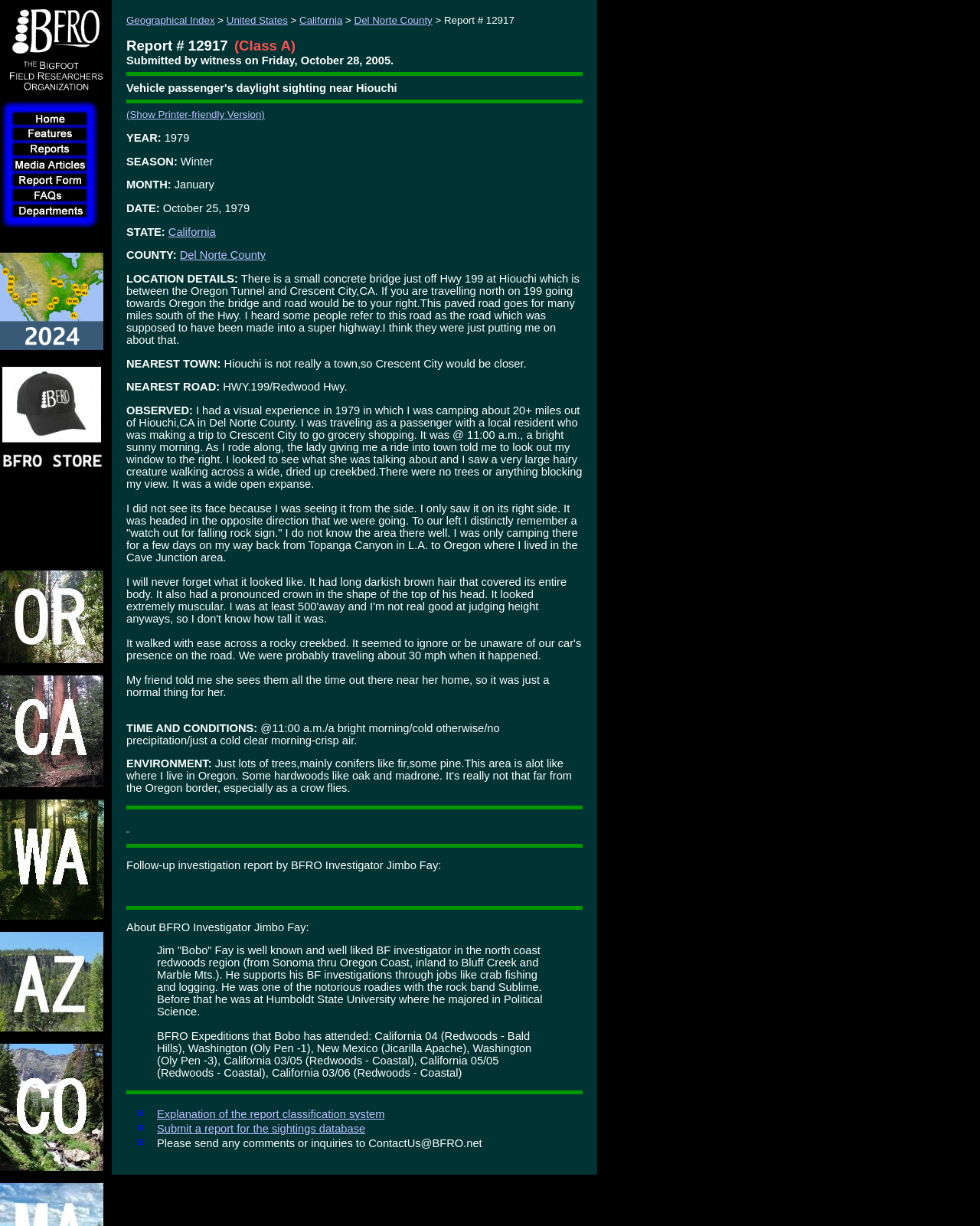Please find the bounding box coordinates of the section that needs to be clicked to achieve this instruction: "View Report # 12917".

[0.118, 0.003, 0.605, 0.955]